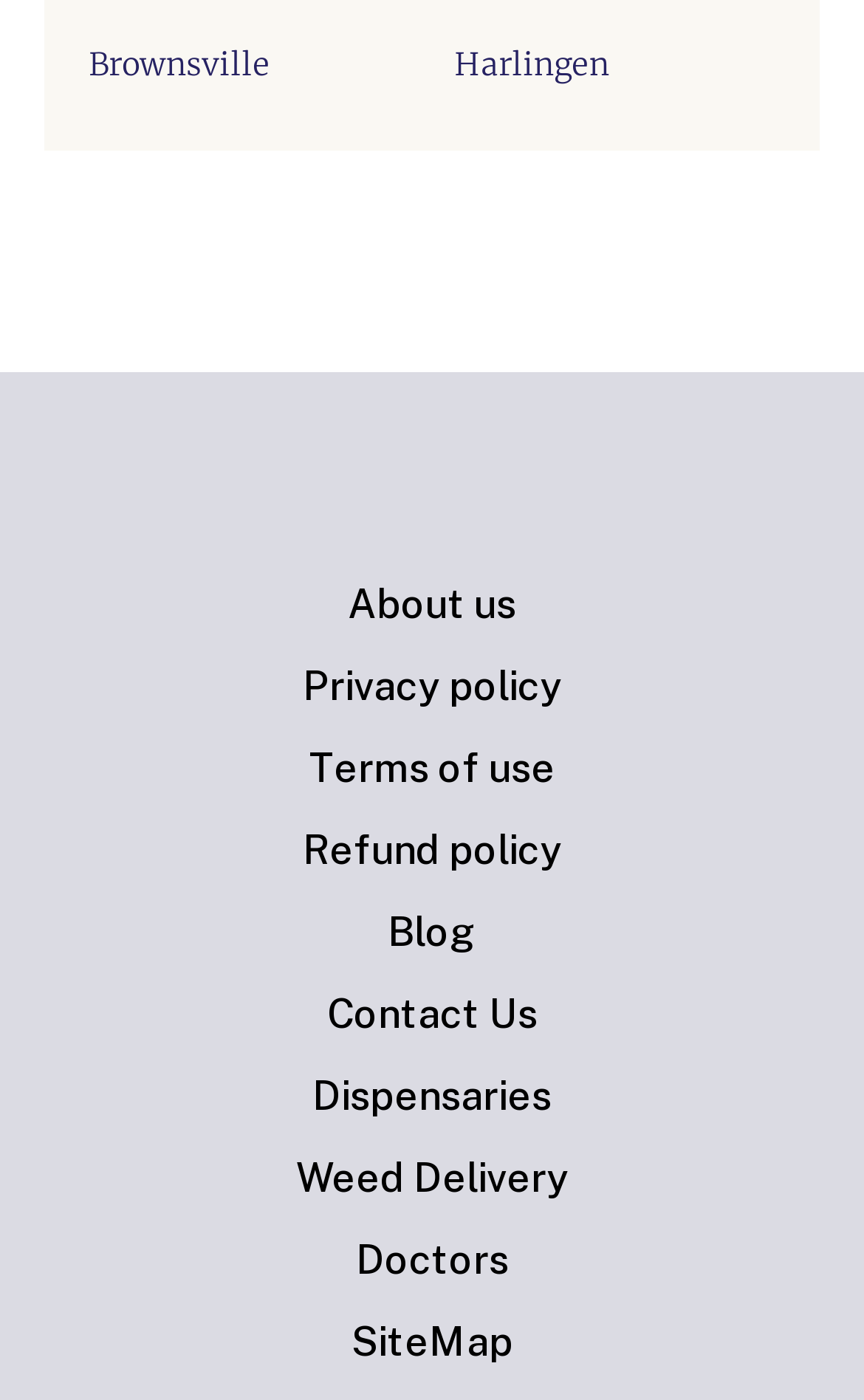How many cities are listed on the top?
Give a single word or phrase answer based on the content of the image.

2